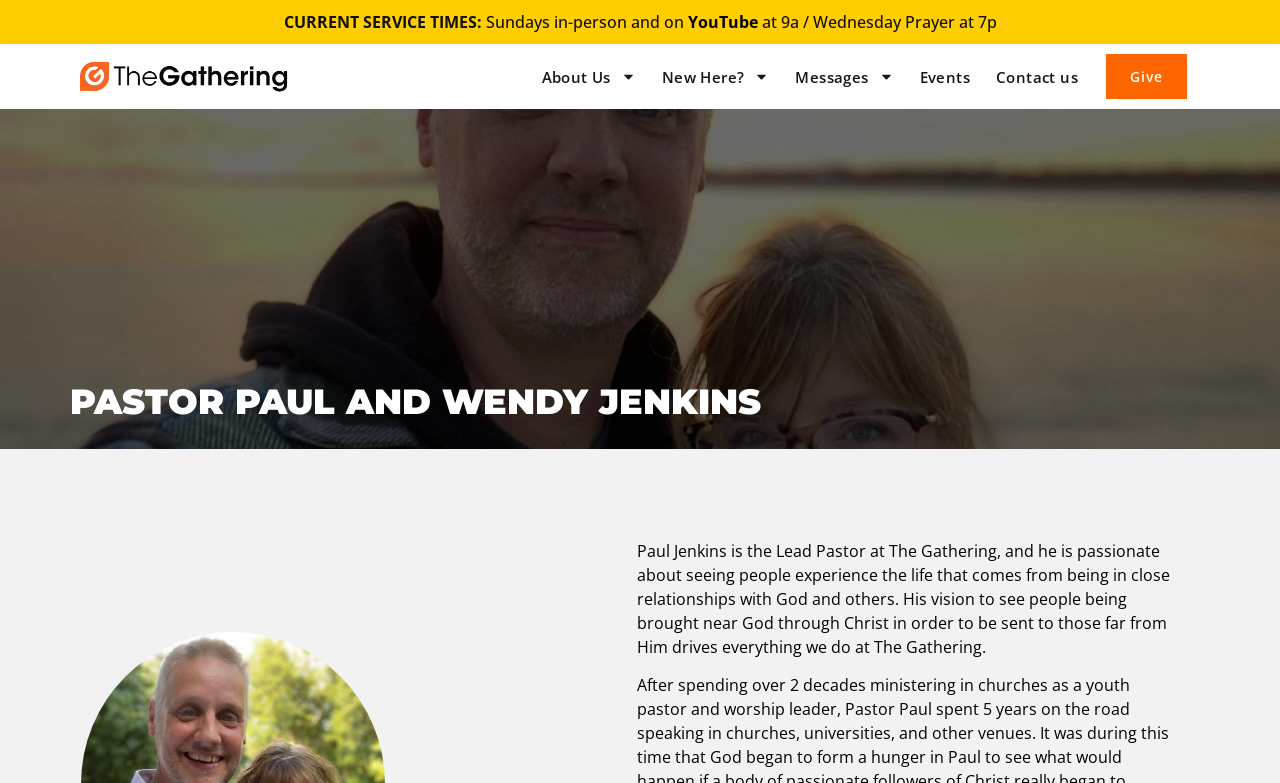What is the role of Paul Jenkins?
Provide a detailed answer to the question using information from the image.

I found the role of Paul Jenkins by reading the heading 'PASTOR PAUL AND WENDY JENKINS' and the subsequent text that describes his vision and role at The Gathering.